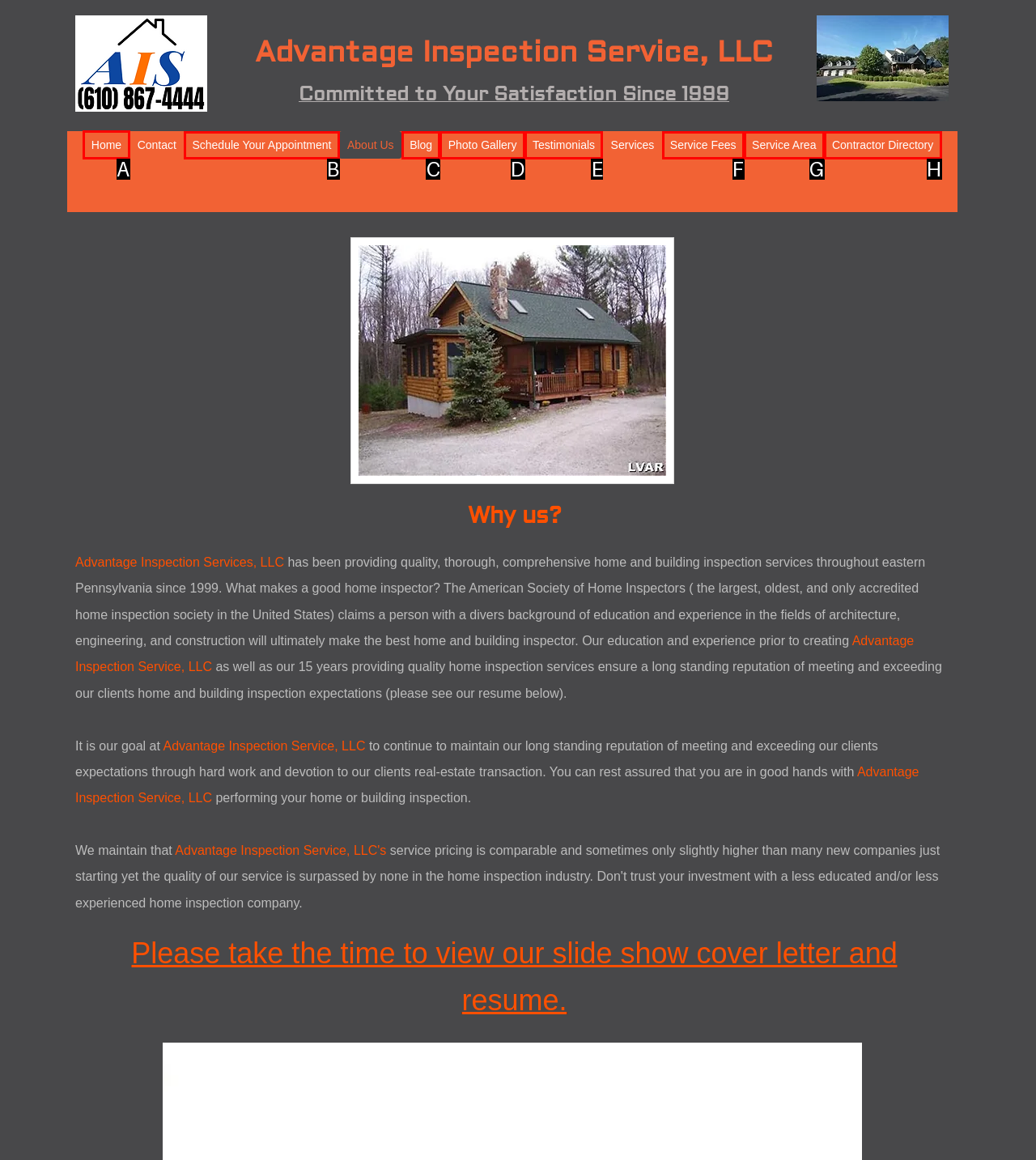Identify the letter of the UI element I need to click to carry out the following instruction: Click on the 'Home' link

A